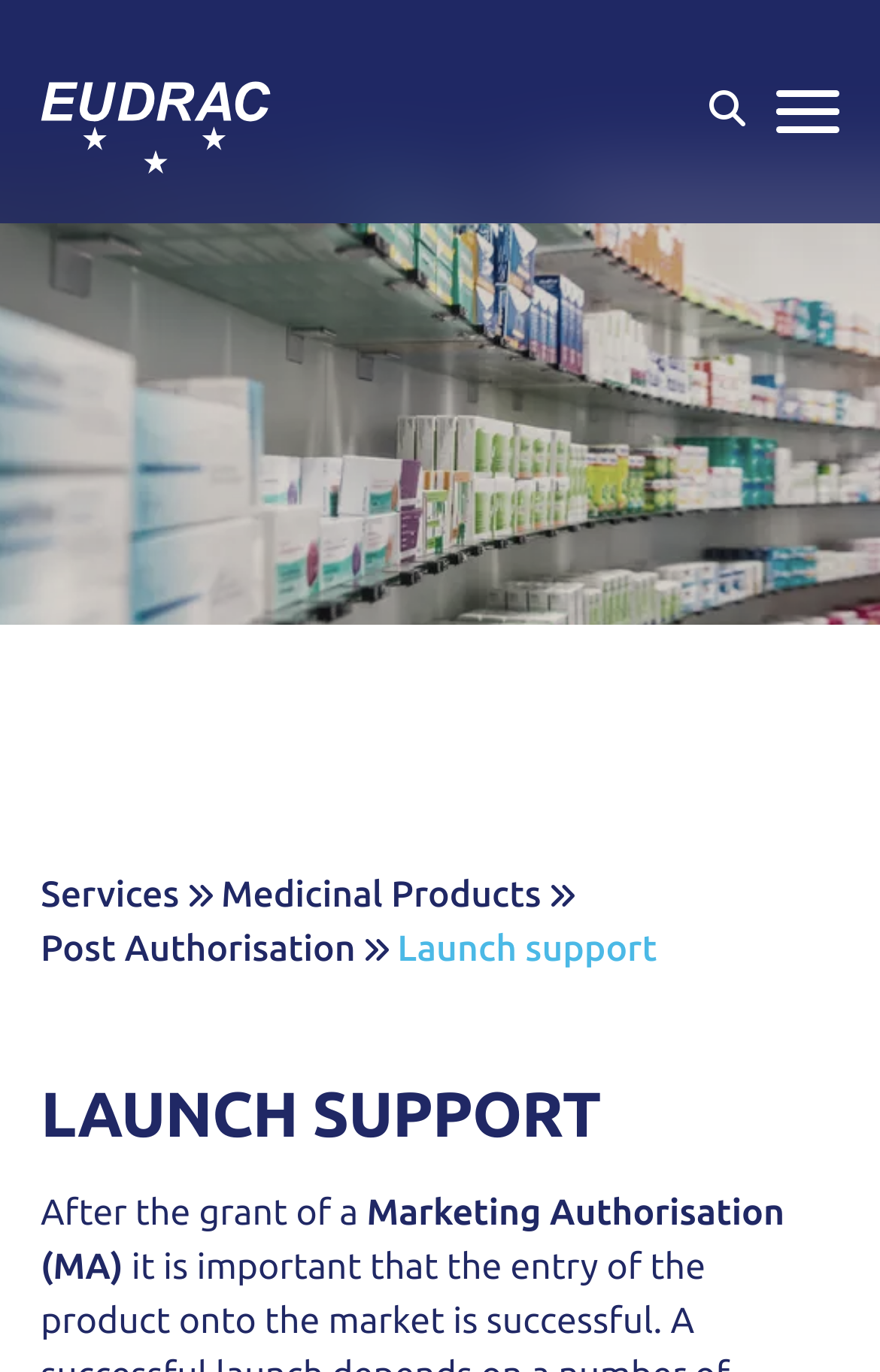Locate the bounding box coordinates of the clickable area to execute the instruction: "Go to Launch Support page". Provide the coordinates as four float numbers between 0 and 1, represented as [left, top, right, bottom].

[0.452, 0.672, 0.747, 0.711]